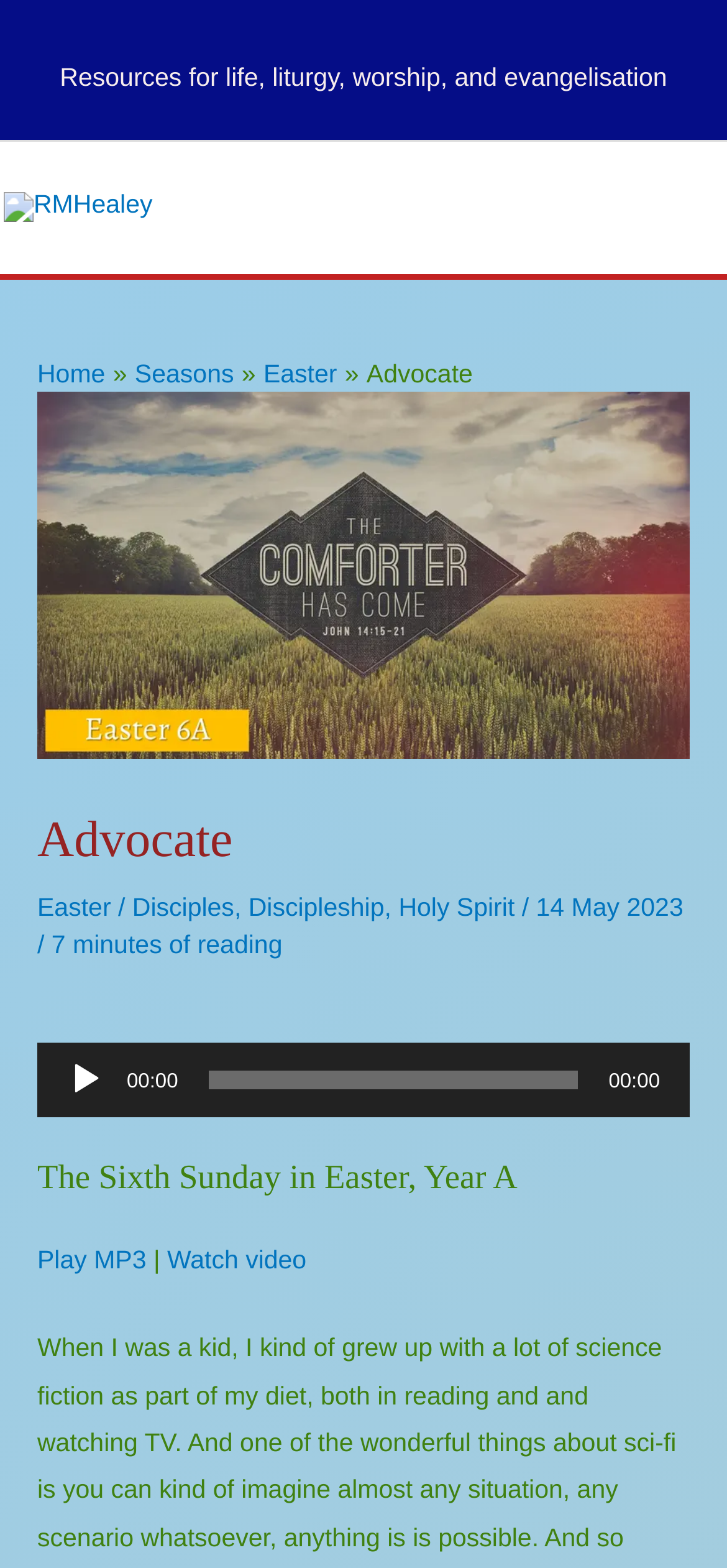Predict the bounding box coordinates of the area that should be clicked to accomplish the following instruction: "Click the 'Play MP3' link". The bounding box coordinates should consist of four float numbers between 0 and 1, i.e., [left, top, right, bottom].

[0.051, 0.794, 0.201, 0.812]